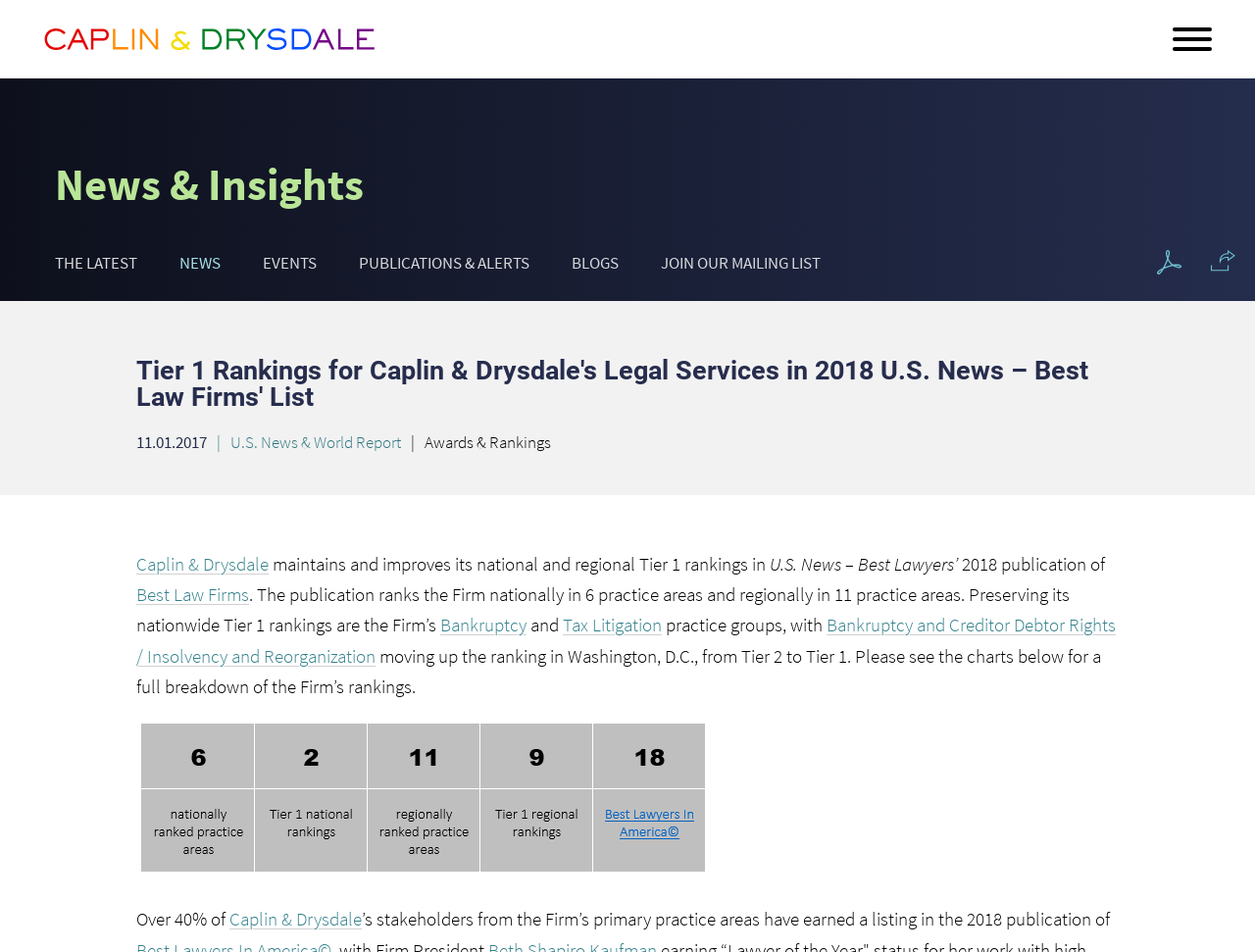How many practice areas is the firm ranked in?
Provide a well-explained and detailed answer to the question.

The text states that 'The publication ranks the Firm nationally in 6 practice areas and regionally in 11 practice areas', which provides the answer to the question.